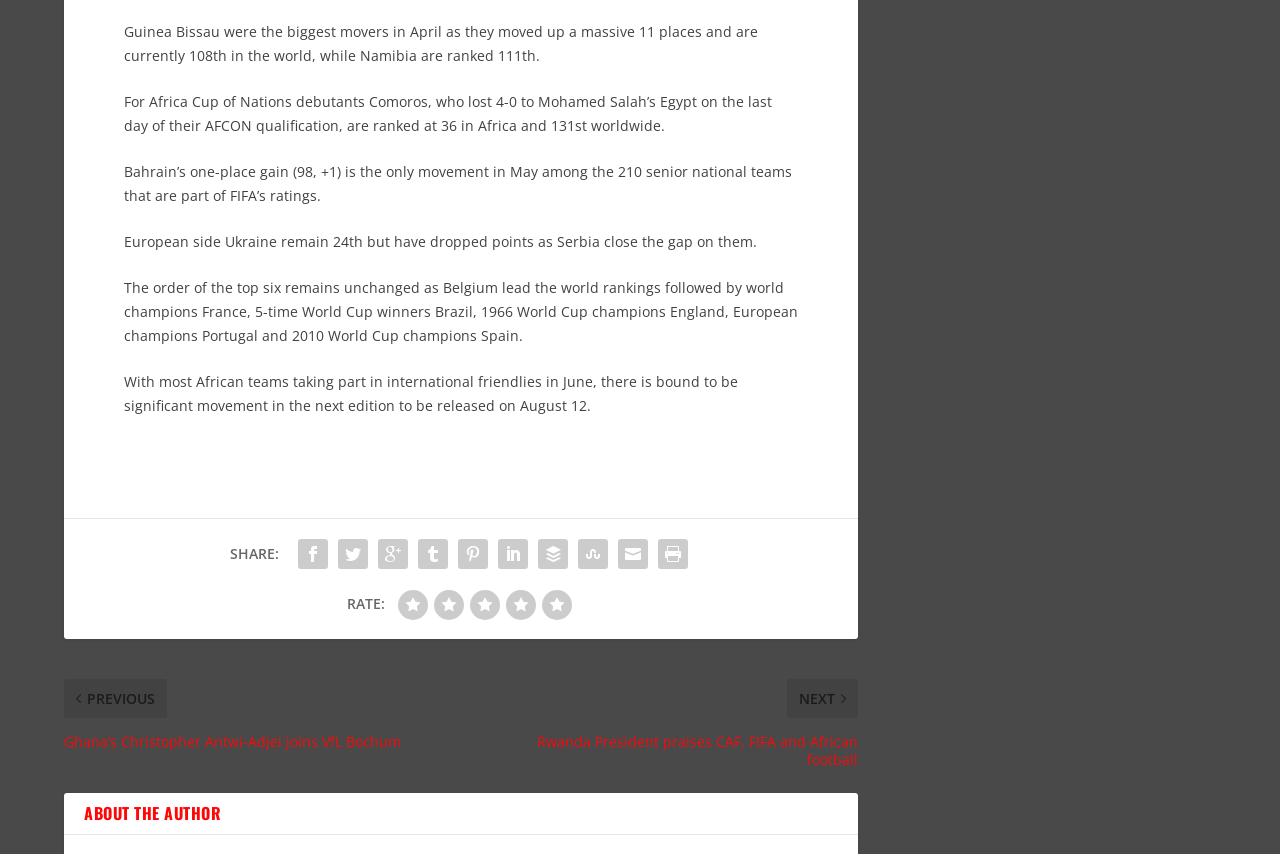What is the next edition of the ranking to be released?
Provide an in-depth answer to the question, covering all aspects.

The text states that with most African teams taking part in international friendlies in June, there is bound to be significant movement in the next edition to be released on August 12.